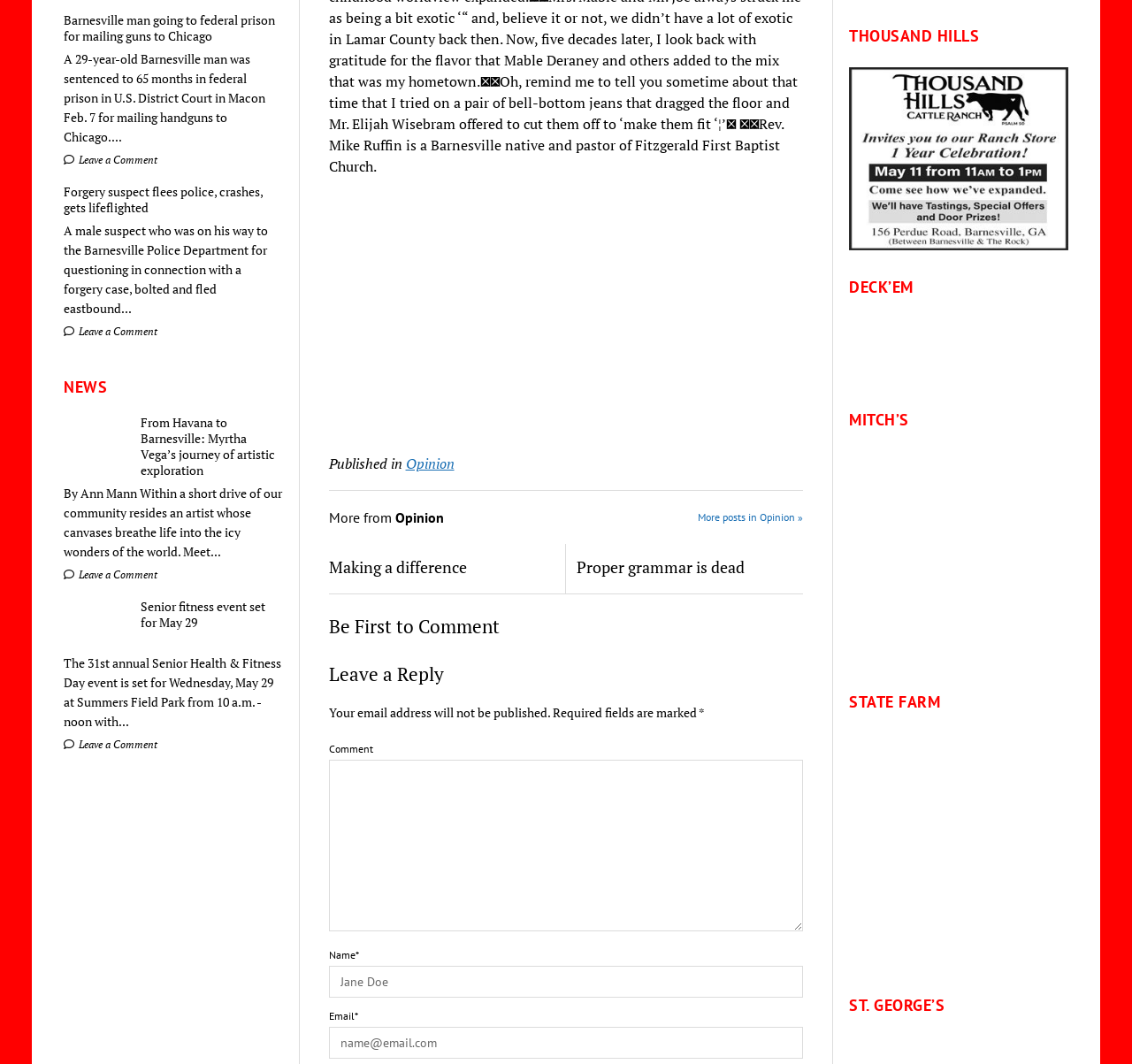Please find the bounding box for the following UI element description. Provide the coordinates in (top-left x, top-left y, bottom-right x, bottom-right y) format, with values between 0 and 1: parent_node: Name* name="author" placeholder="Jane Doe"

[0.29, 0.907, 0.71, 0.937]